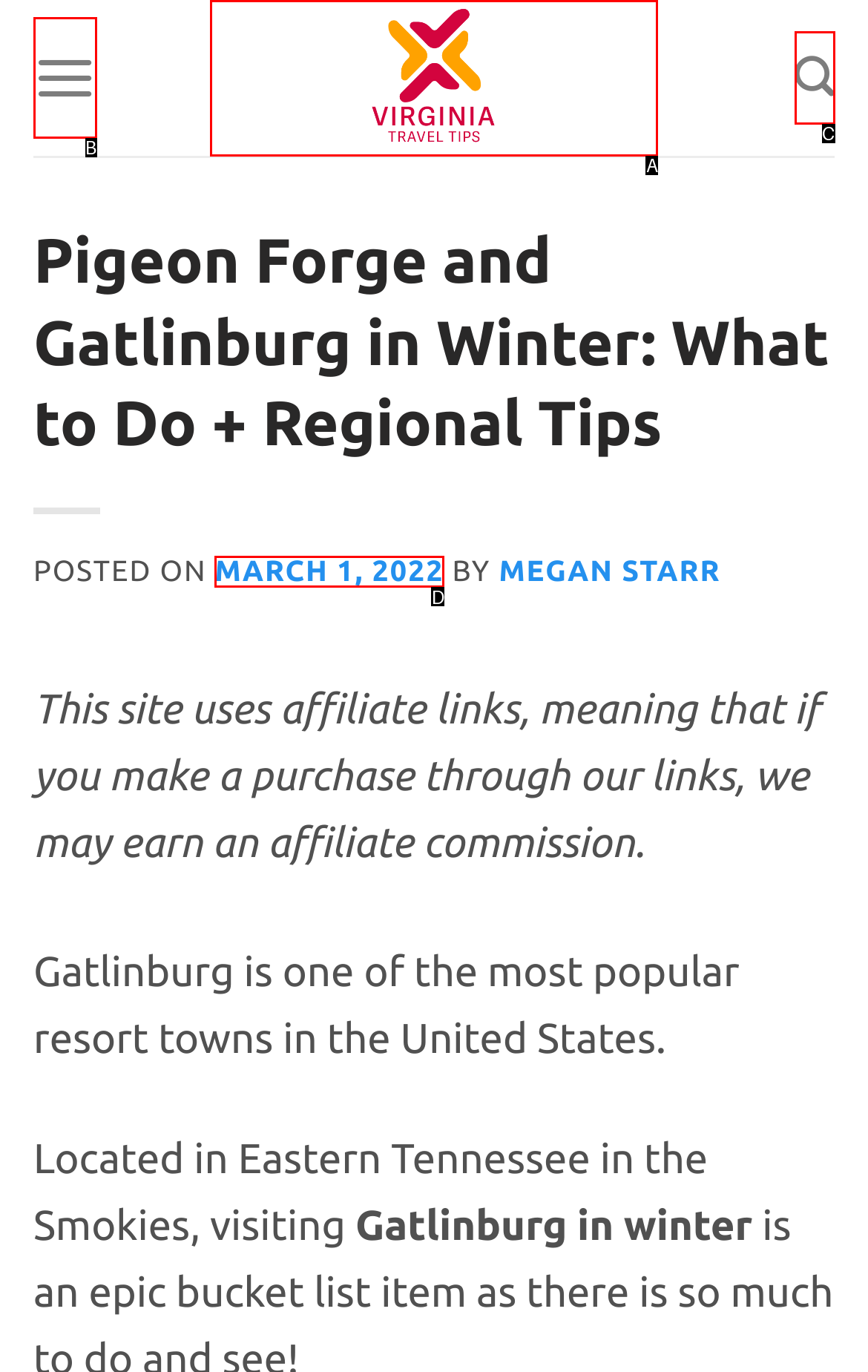Which option best describes: parent_node: MapAboutLinksBooks
Respond with the letter of the appropriate choice.

None